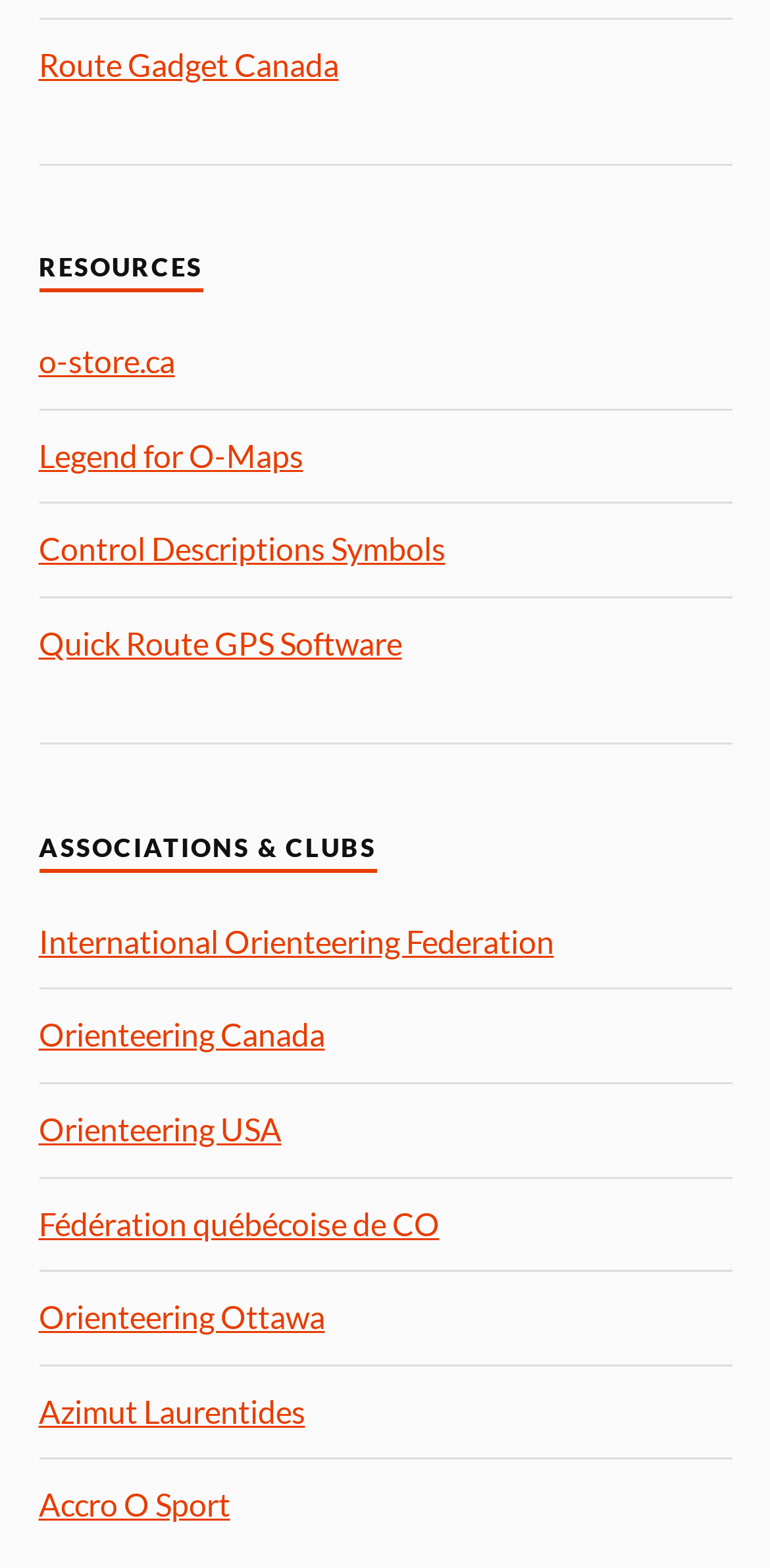Please reply to the following question using a single word or phrase: 
How many associations and clubs are listed?

7